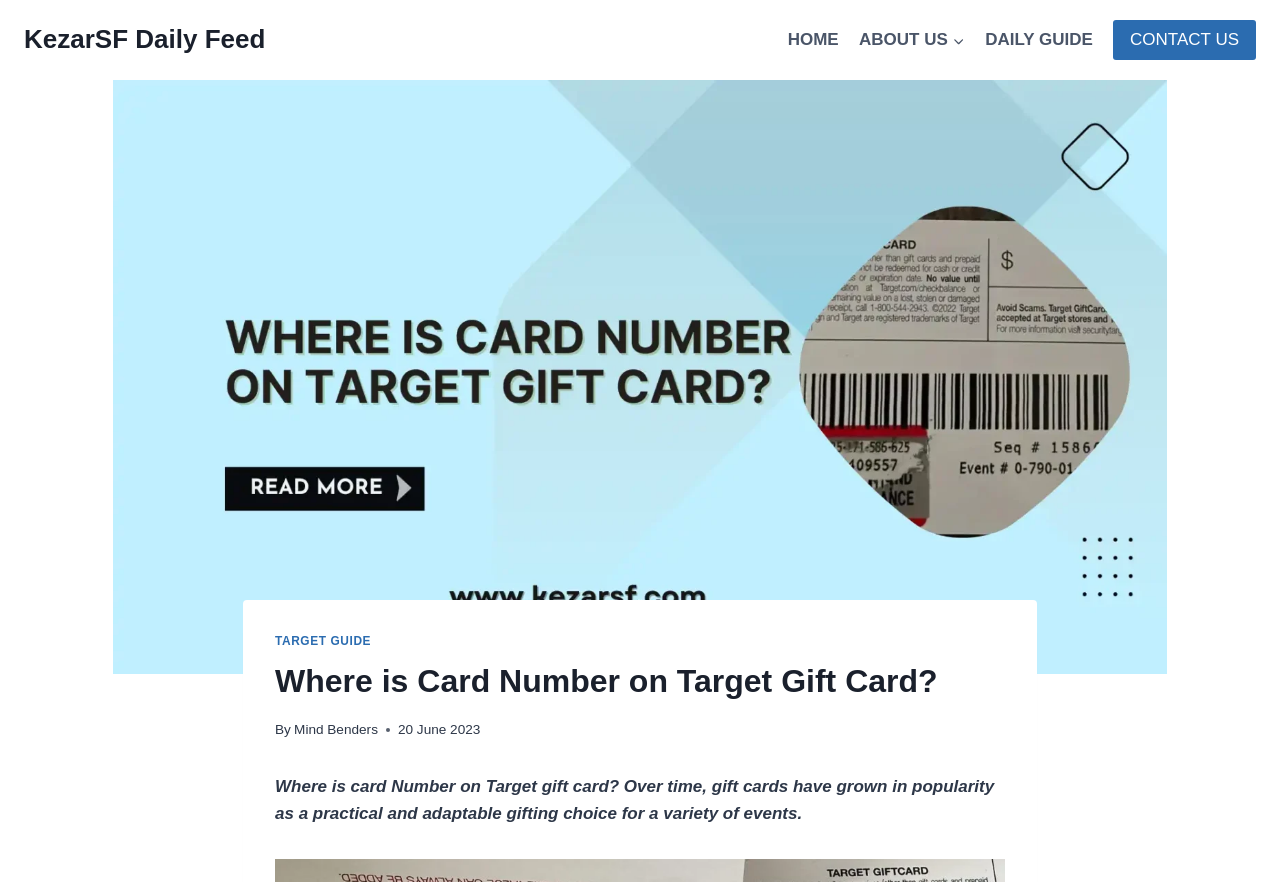Offer a thorough description of the webpage.

The webpage is about finding the card number on a Target gift card. At the top left, there is a link to "KezarSF Daily Feed". Below it, there is a primary navigation menu with links to "HOME", "ABOUT US", and "DAILY GUIDE". The "ABOUT US" link has a child menu button next to it. On the top right, there is a link to "CONTACT US".

The main content of the webpage is an image with a header that contains a link to "TARGET GUIDE" and a heading that reads "Where is Card Number on Target Gift Card?". Below the heading, there is a text "By" followed by a link to "Mind Benders". Next to it, there is a time stamp "20 June 2023". 

Below the header, there is a paragraph of text that explains the popularity of gift cards as a practical and adaptable gifting choice for various events. The text is positioned in the middle of the page, taking up most of the width.